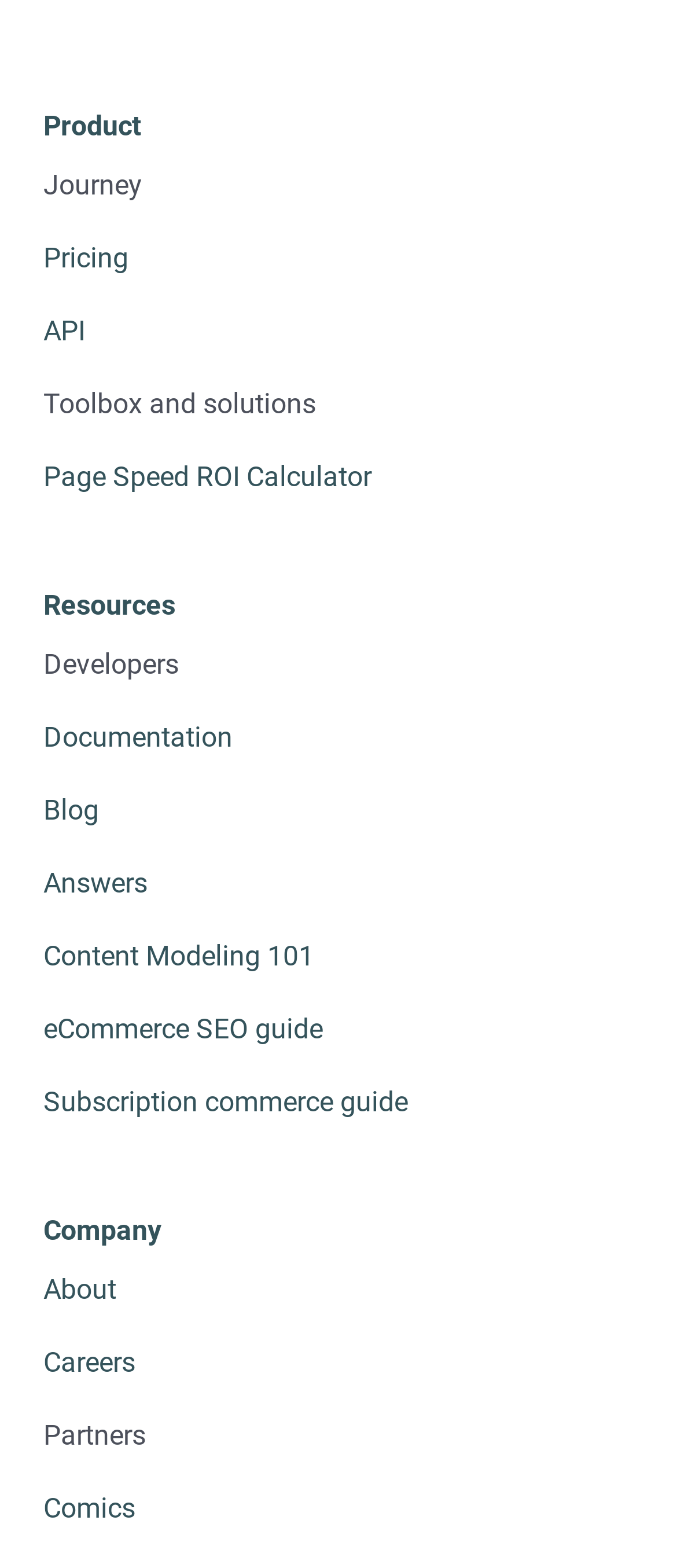Specify the bounding box coordinates of the area that needs to be clicked to achieve the following instruction: "View the Pricing page".

[0.064, 0.147, 0.936, 0.183]